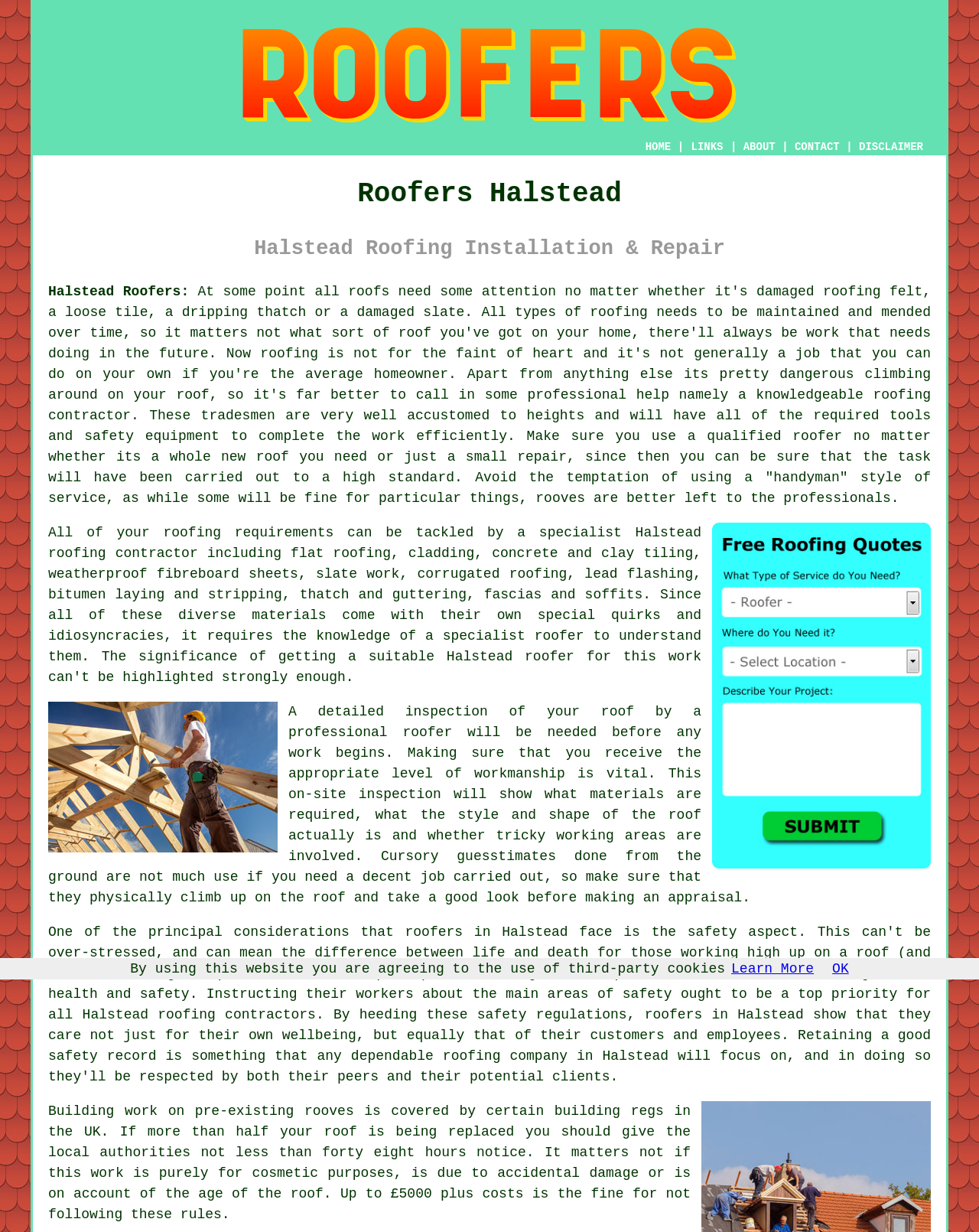Please identify the bounding box coordinates of the element that needs to be clicked to perform the following instruction: "Click the CONTACT link".

[0.812, 0.114, 0.858, 0.124]